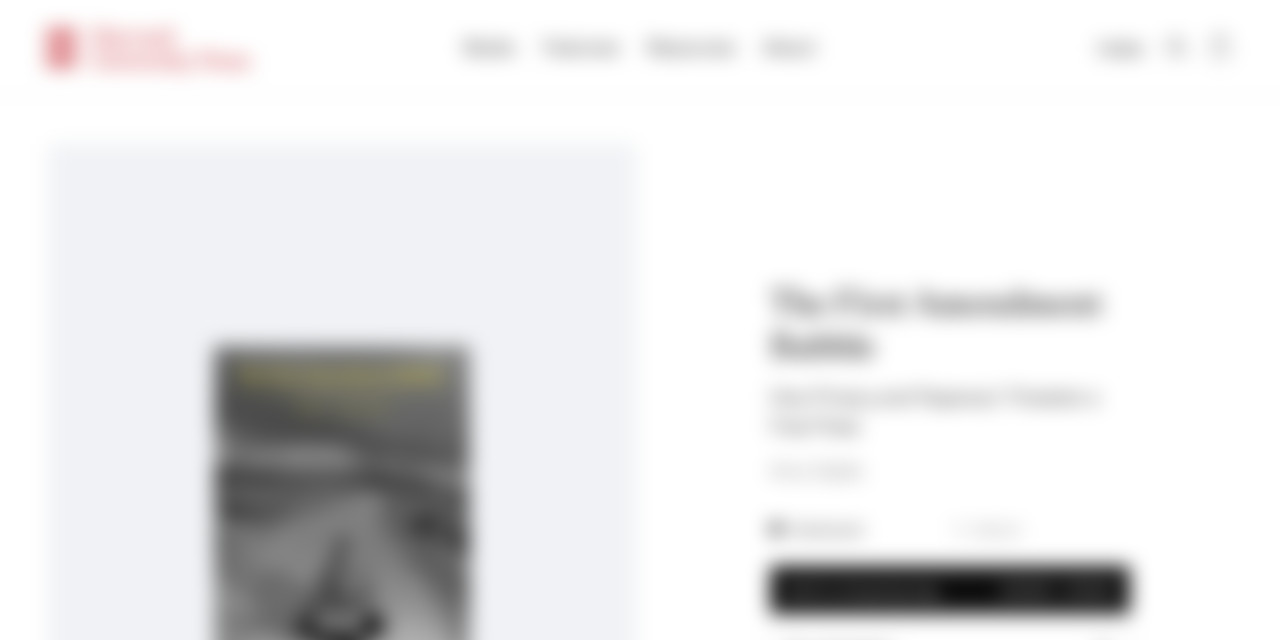From the details in the image, provide a thorough response to the question: What are the two formats of the book?

I found the answer by looking at the main content area of the webpage, where it says 'Hardcover' and 'eBook' as options for the book format.